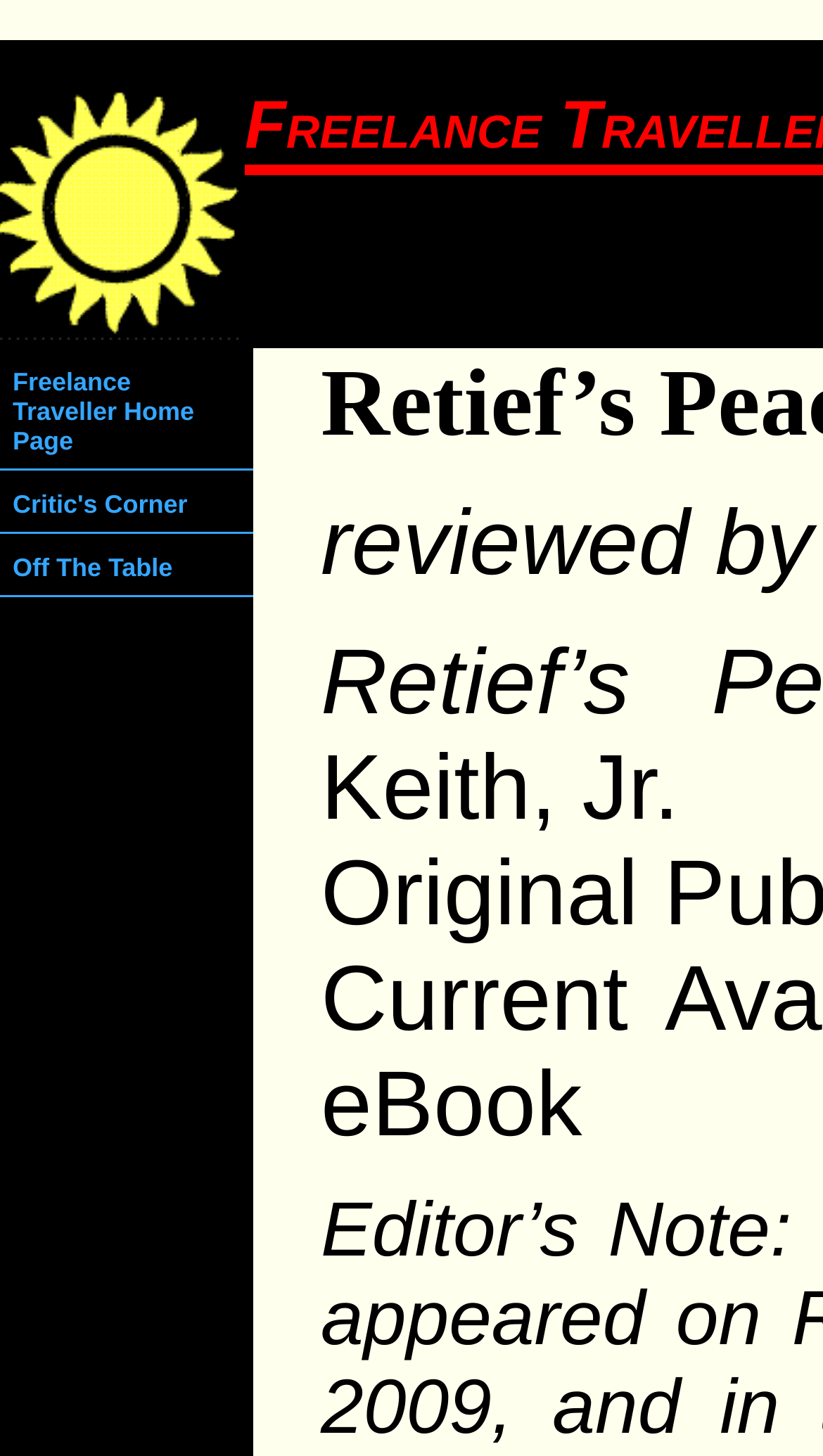Determine the bounding box for the UI element described here: "aria-label="Twitter"".

None